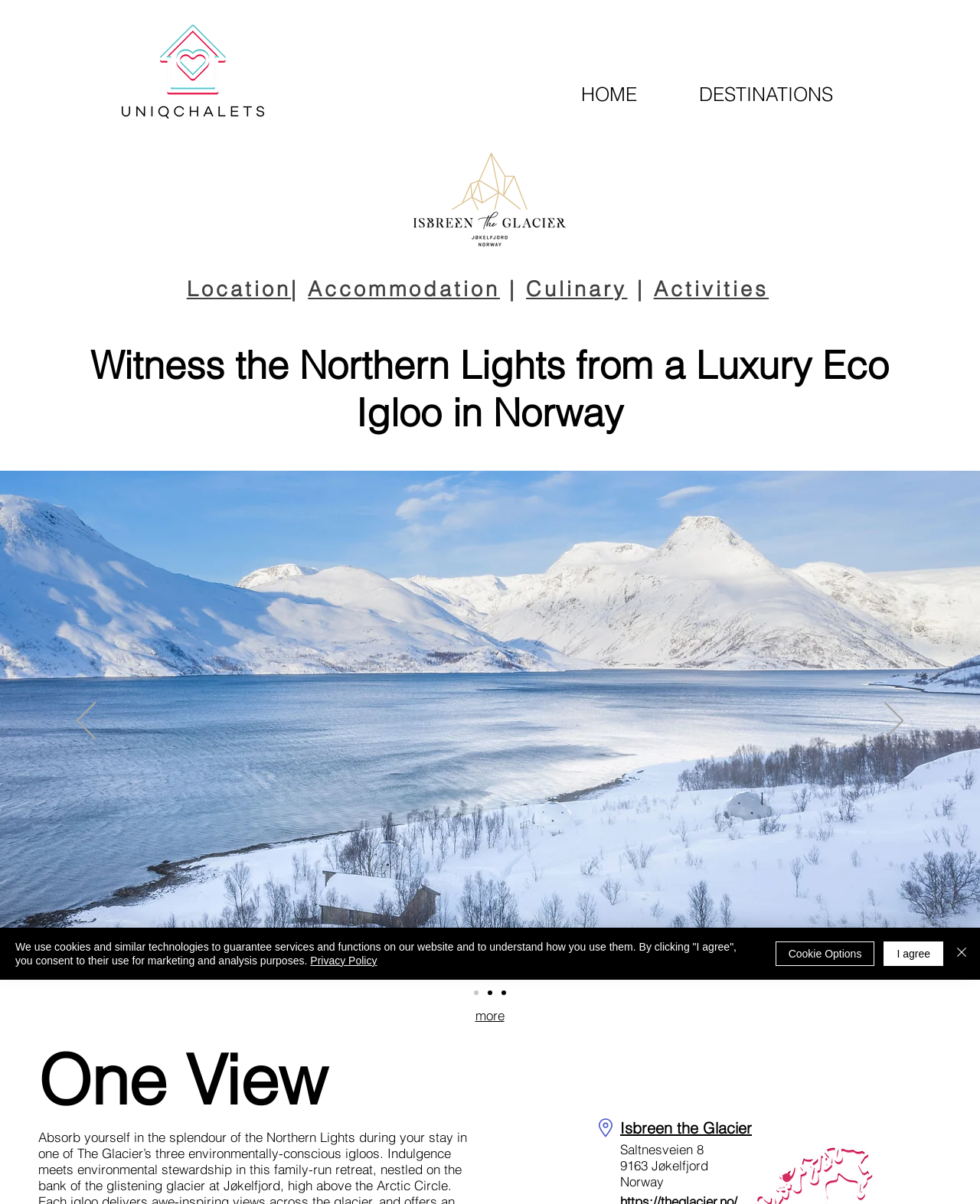Given the description: "Privacy Policy", determine the bounding box coordinates of the UI element. The coordinates should be formatted as four float numbers between 0 and 1, [left, top, right, bottom].

[0.317, 0.793, 0.385, 0.803]